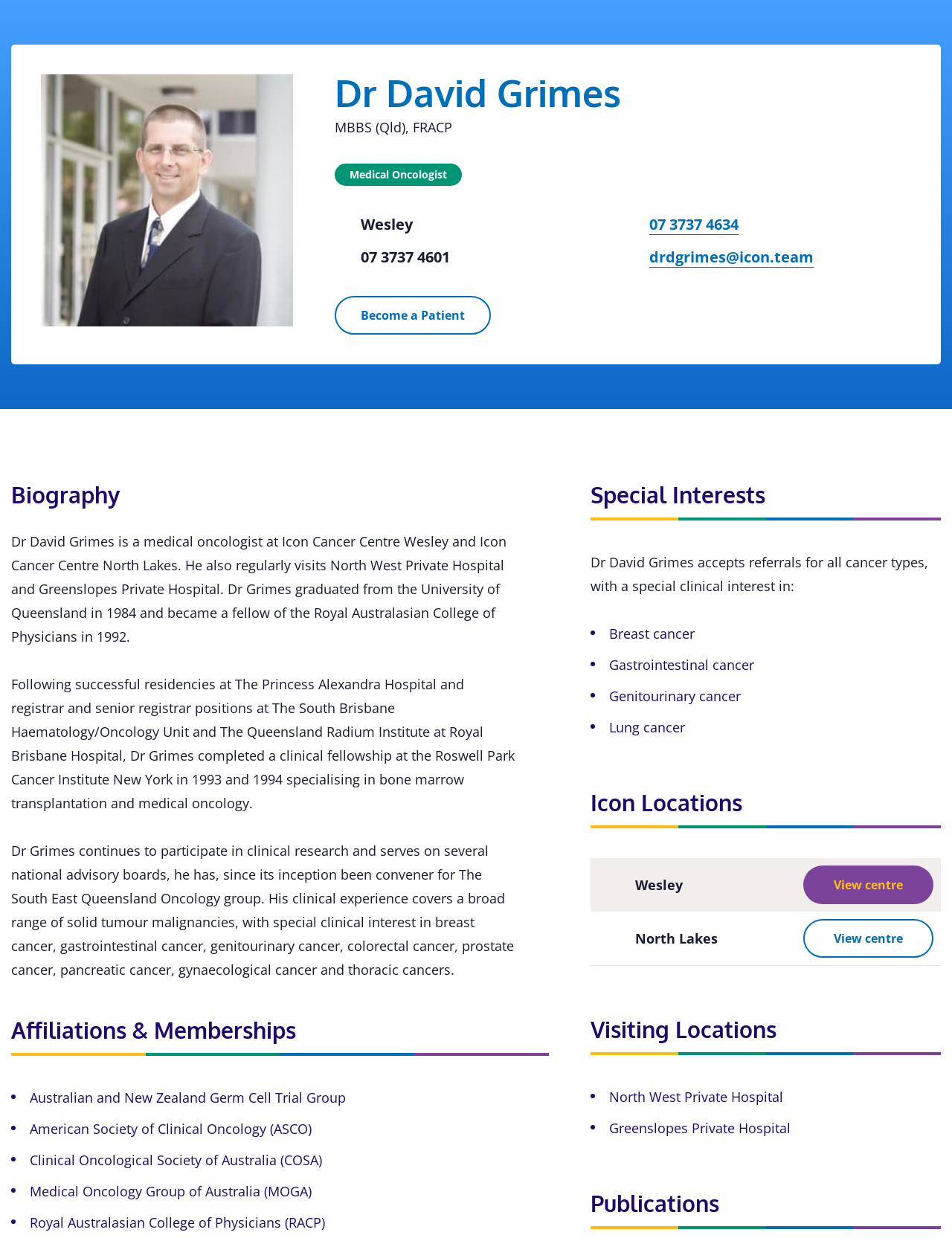Given the element description 07 3737 4634, predict the bounding box coordinates for the UI element in the webpage screenshot. The format should be (top-left x, top-left y, bottom-right x, bottom-right y), and the values should be between 0 and 1.

[0.682, 0.173, 0.776, 0.189]